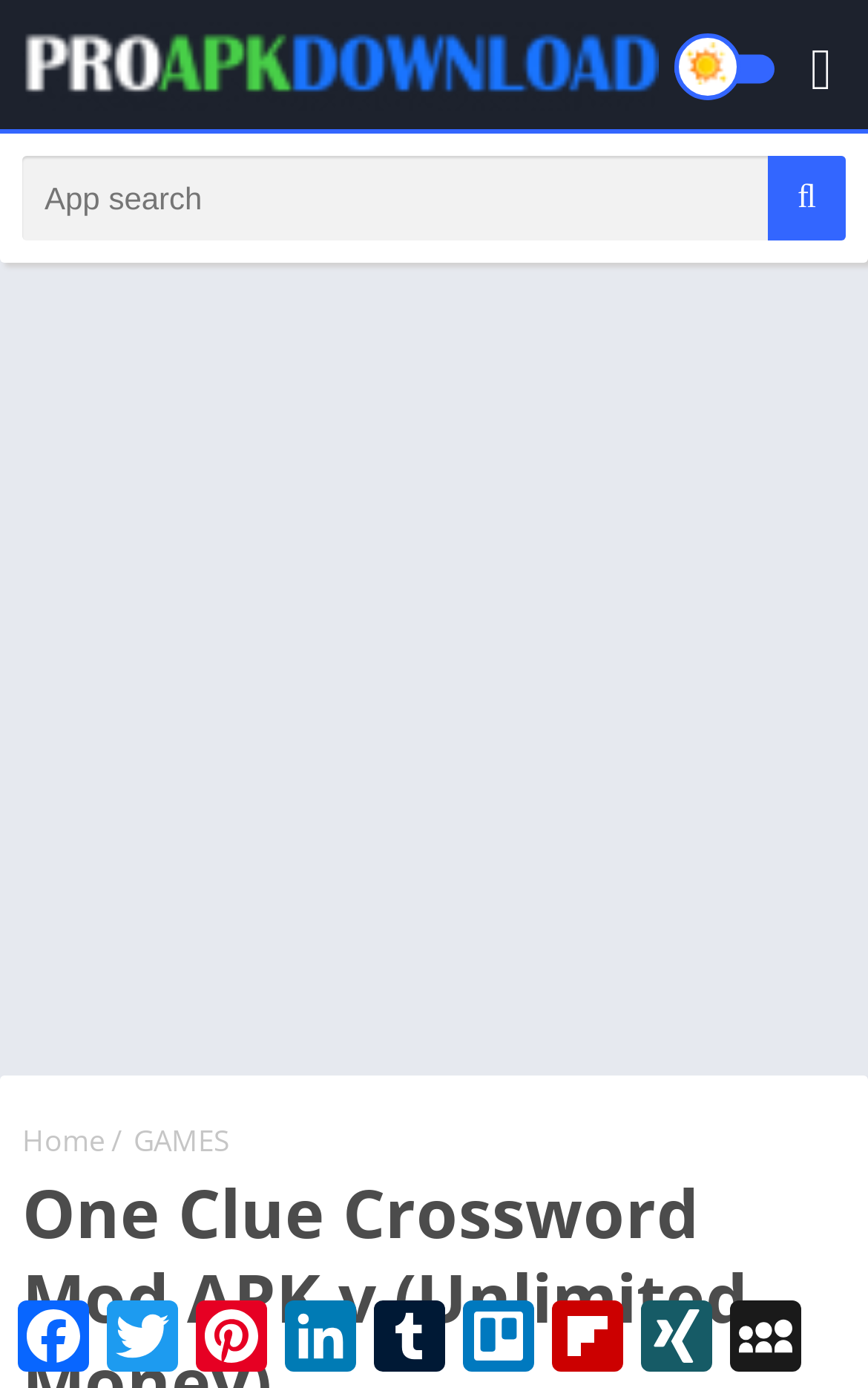Identify the bounding box coordinates of the clickable region necessary to fulfill the following instruction: "Download mod games and apps for Android". The bounding box coordinates should be four float numbers between 0 and 1, i.e., [left, top, right, bottom].

[0.026, 0.016, 0.758, 0.08]